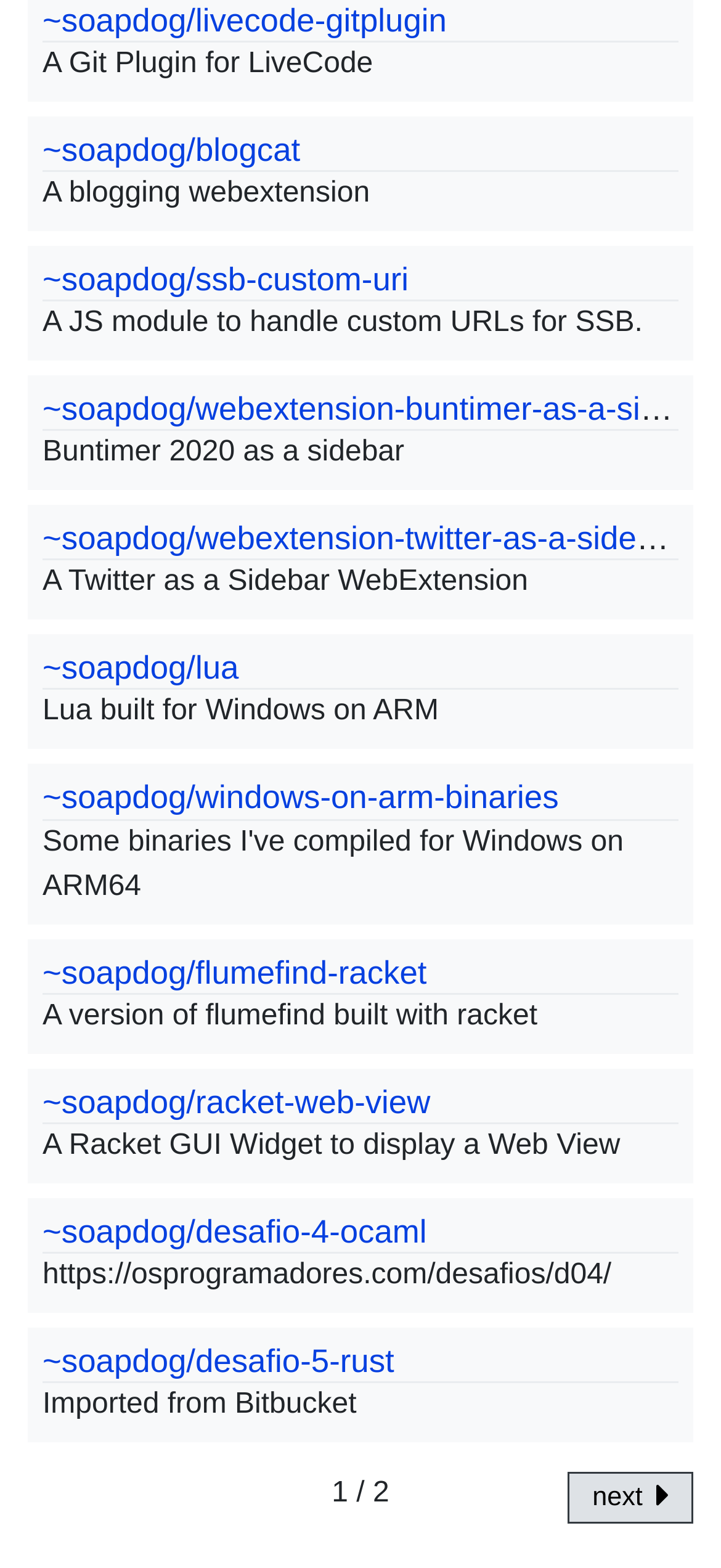Could you specify the bounding box coordinates for the clickable section to complete the following instruction: "Go to the blogging webextension page"?

[0.059, 0.084, 0.416, 0.107]